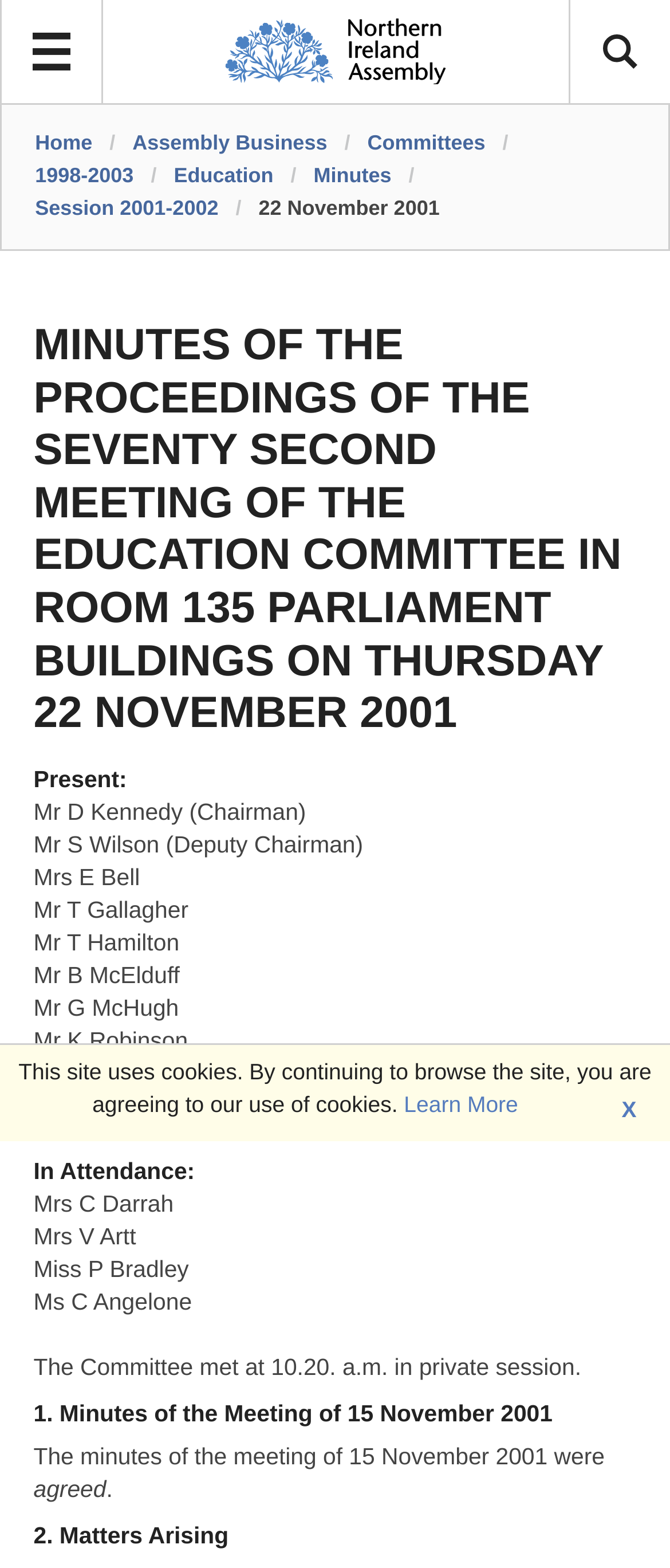Bounding box coordinates are given in the format (top-left x, top-left y, bottom-right x, bottom-right y). All values should be floating point numbers between 0 and 1. Provide the bounding box coordinate for the UI element described as: Learn More

[0.603, 0.696, 0.773, 0.713]